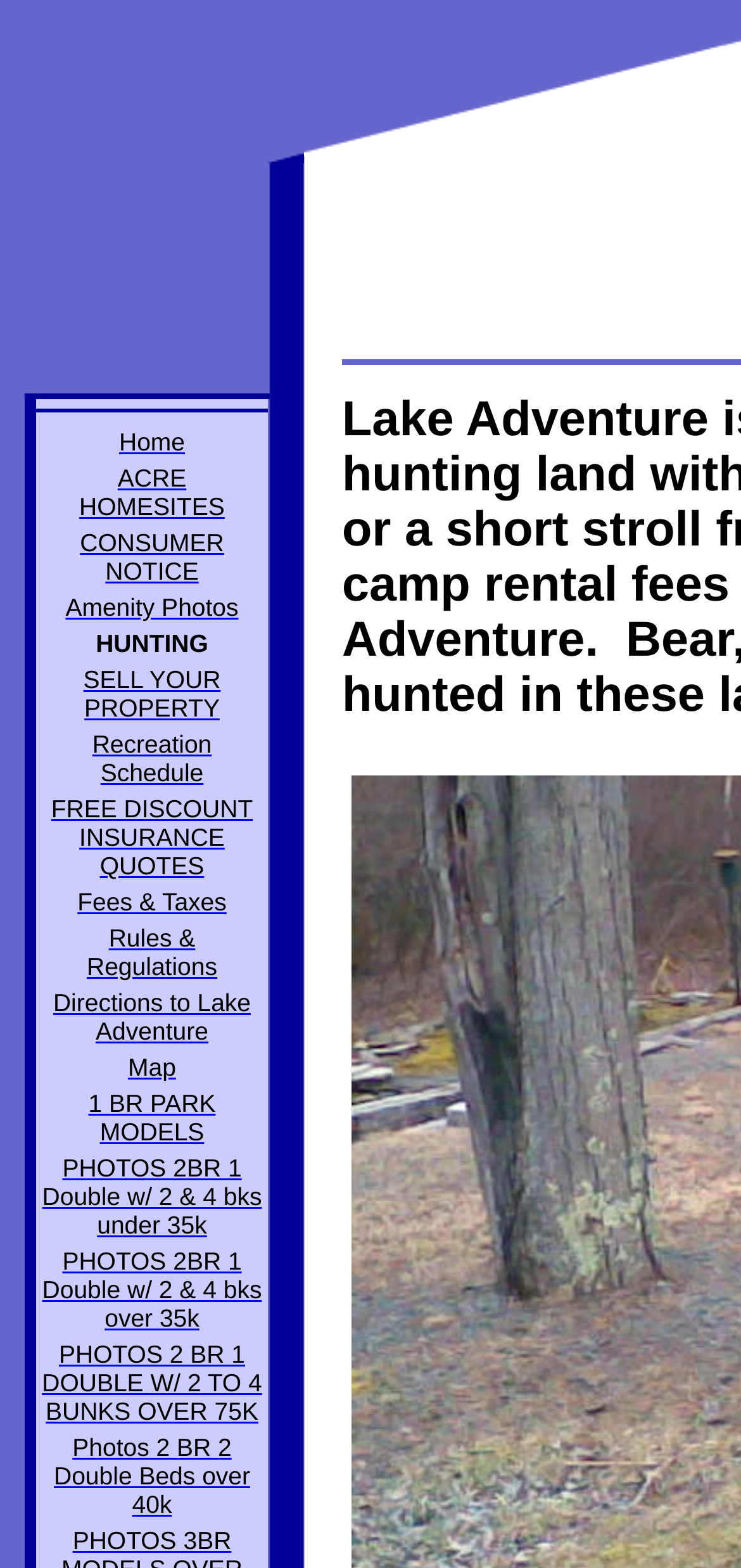Identify the bounding box for the UI element described as: "Map". The coordinates should be four float numbers between 0 and 1, i.e., [left, top, right, bottom].

[0.173, 0.672, 0.238, 0.69]